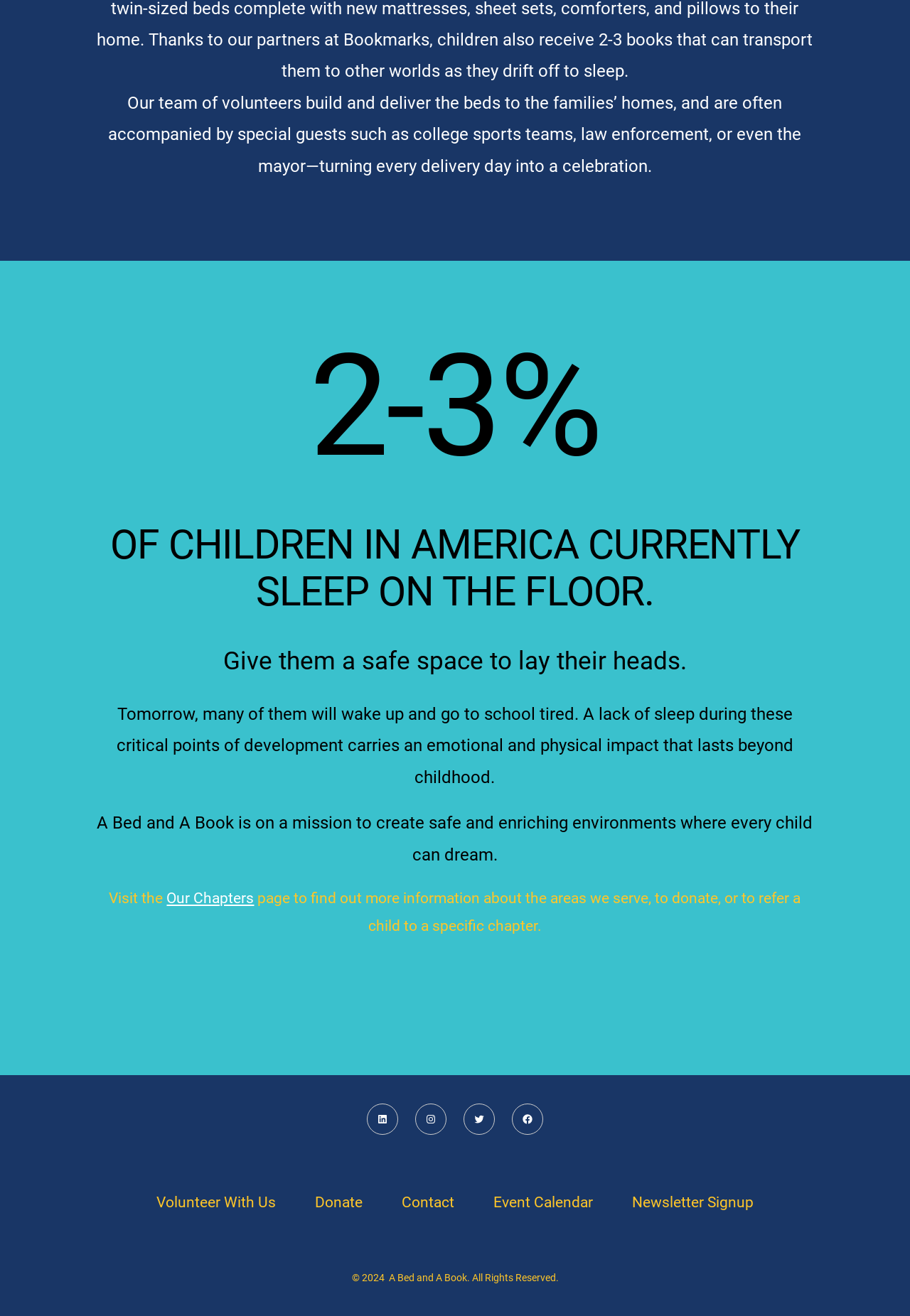Could you please study the image and provide a detailed answer to the question:
What is the organization's mission?

I found this information in the StaticText element that says 'A Bed and A Book is on a mission to create safe and enriching environments where every child can dream.'